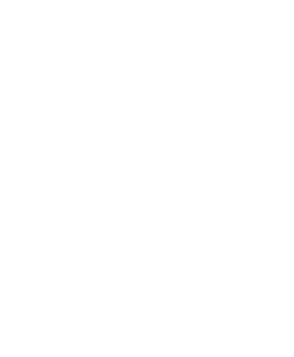Answer the question in a single word or phrase:
What is the primary material of the dress?

Soft and breathable fabric